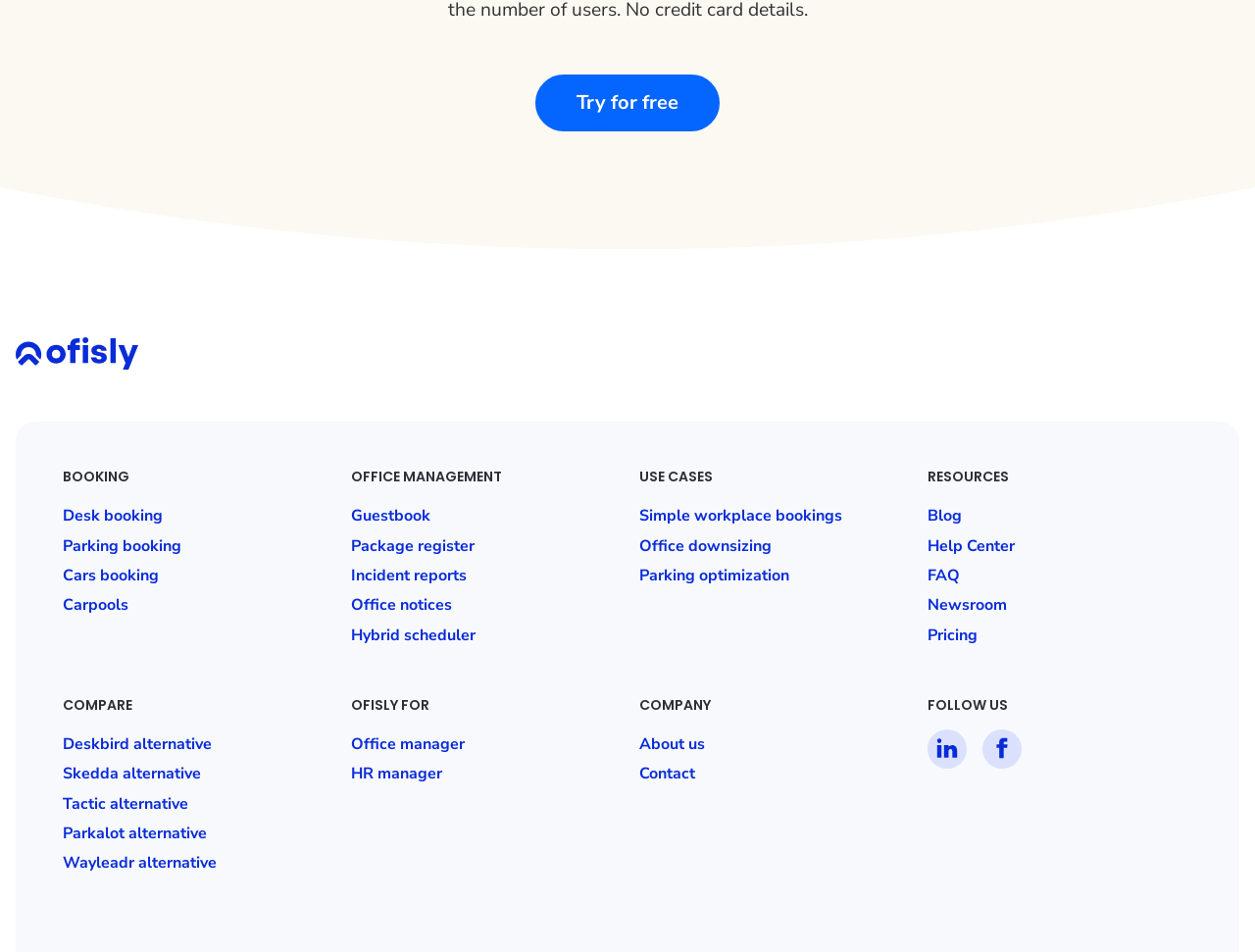What is the 'Compare' section for?
Look at the image and provide a detailed response to the question.

The 'Compare' section has links to alternatives of other services, such as 'Deskbird alternative' and 'Skedda alternative', implying that it is a section for users to compare the features and benefits of this service with those of other similar services.